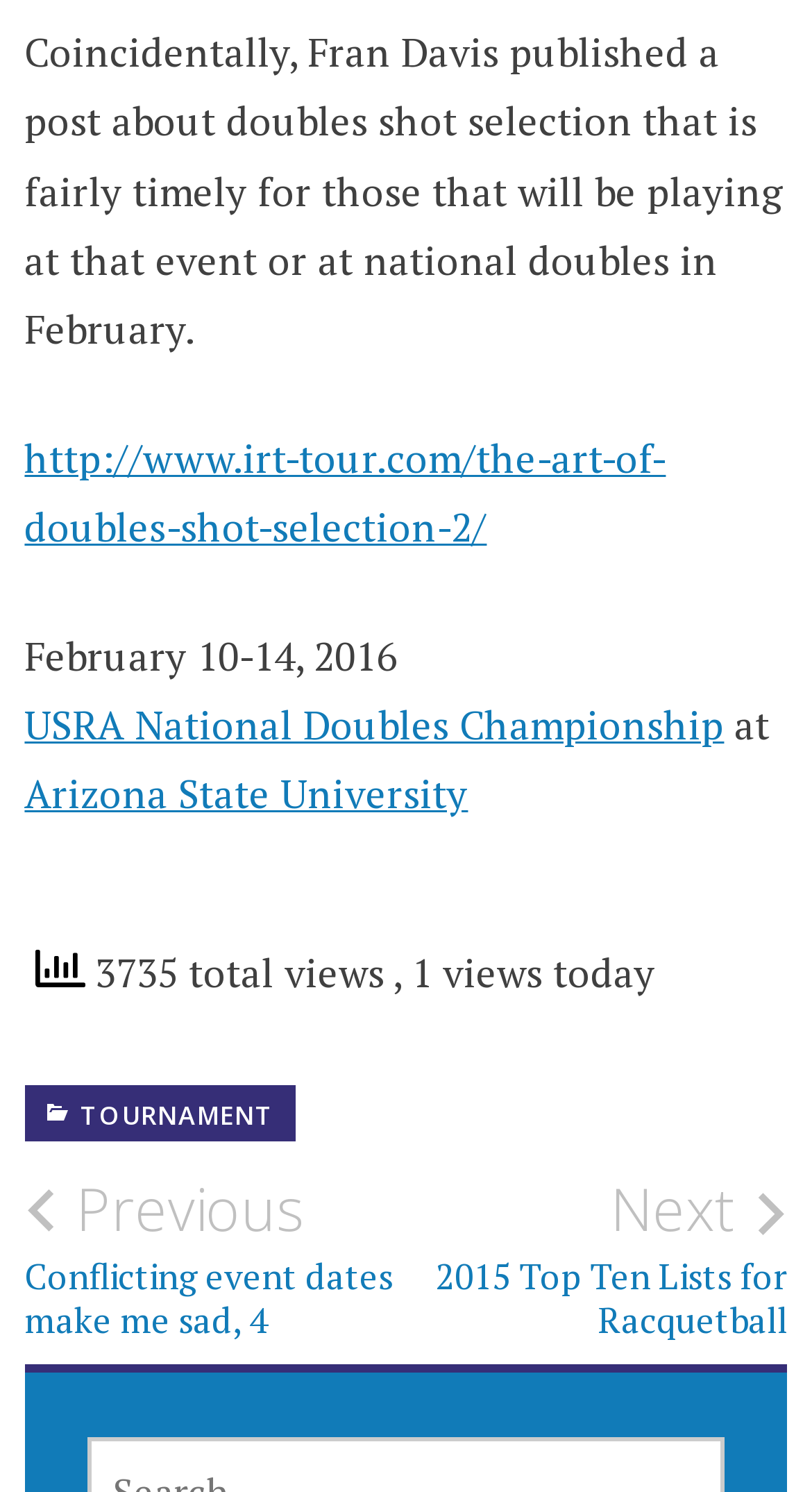What is the name of the university hosting the USRA National Doubles Championship?
Please answer using one word or phrase, based on the screenshot.

Arizona State University